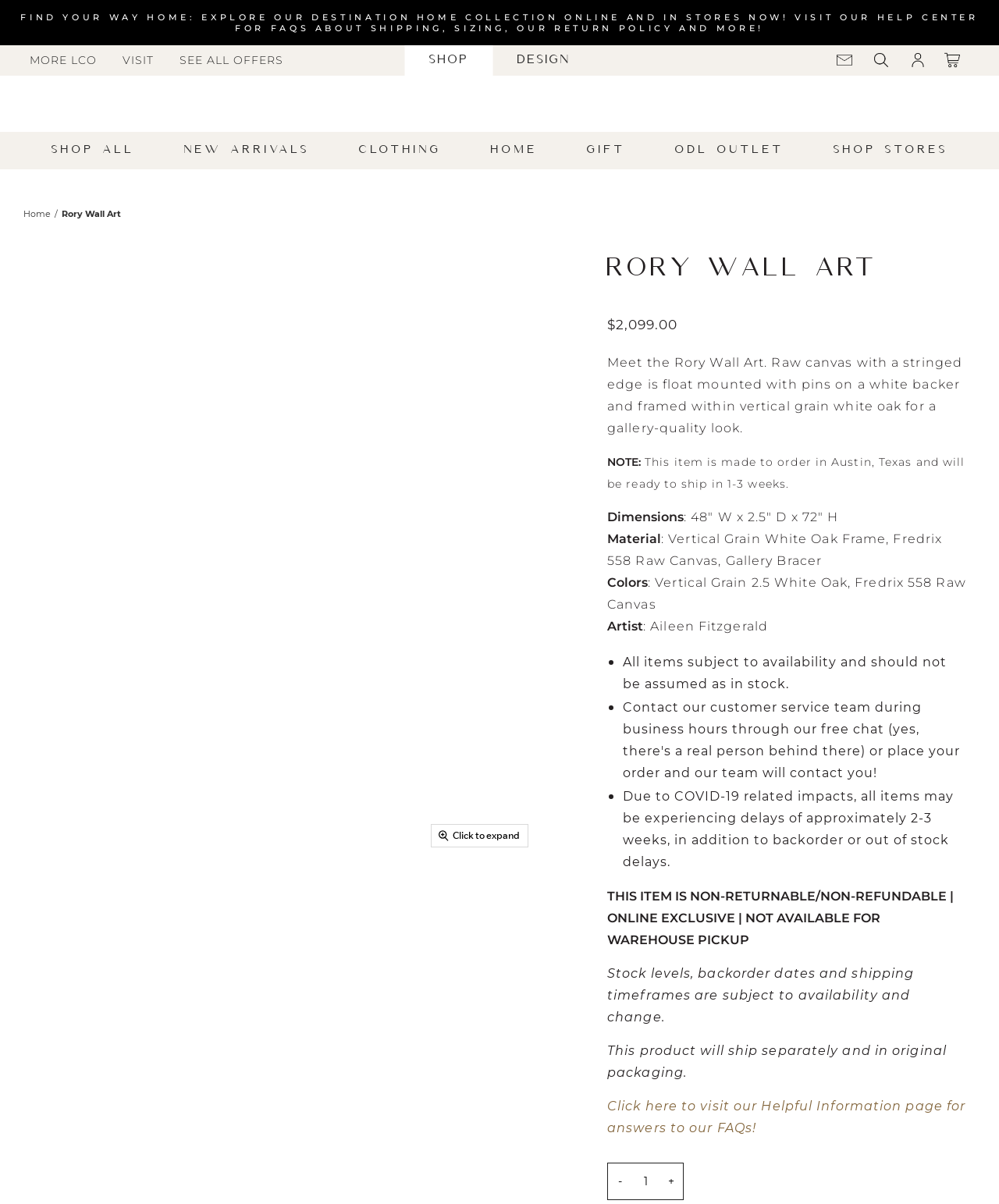Based on the element description: "Home", identify the UI element and provide its bounding box coordinates. Use four float numbers between 0 and 1, [left, top, right, bottom].

[0.491, 0.11, 0.538, 0.141]